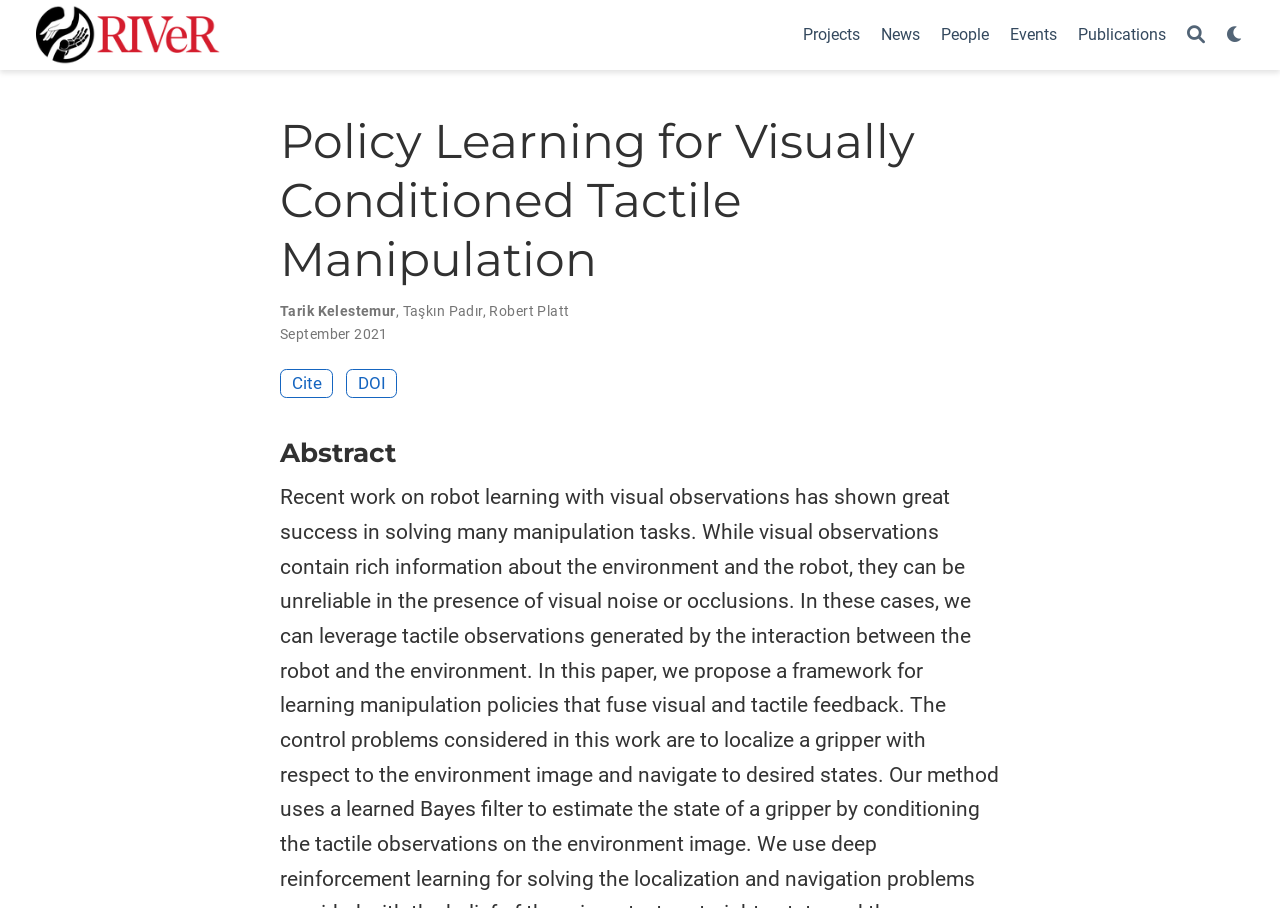Determine the bounding box coordinates of the target area to click to execute the following instruction: "search on the website."

[0.927, 0.026, 0.941, 0.051]